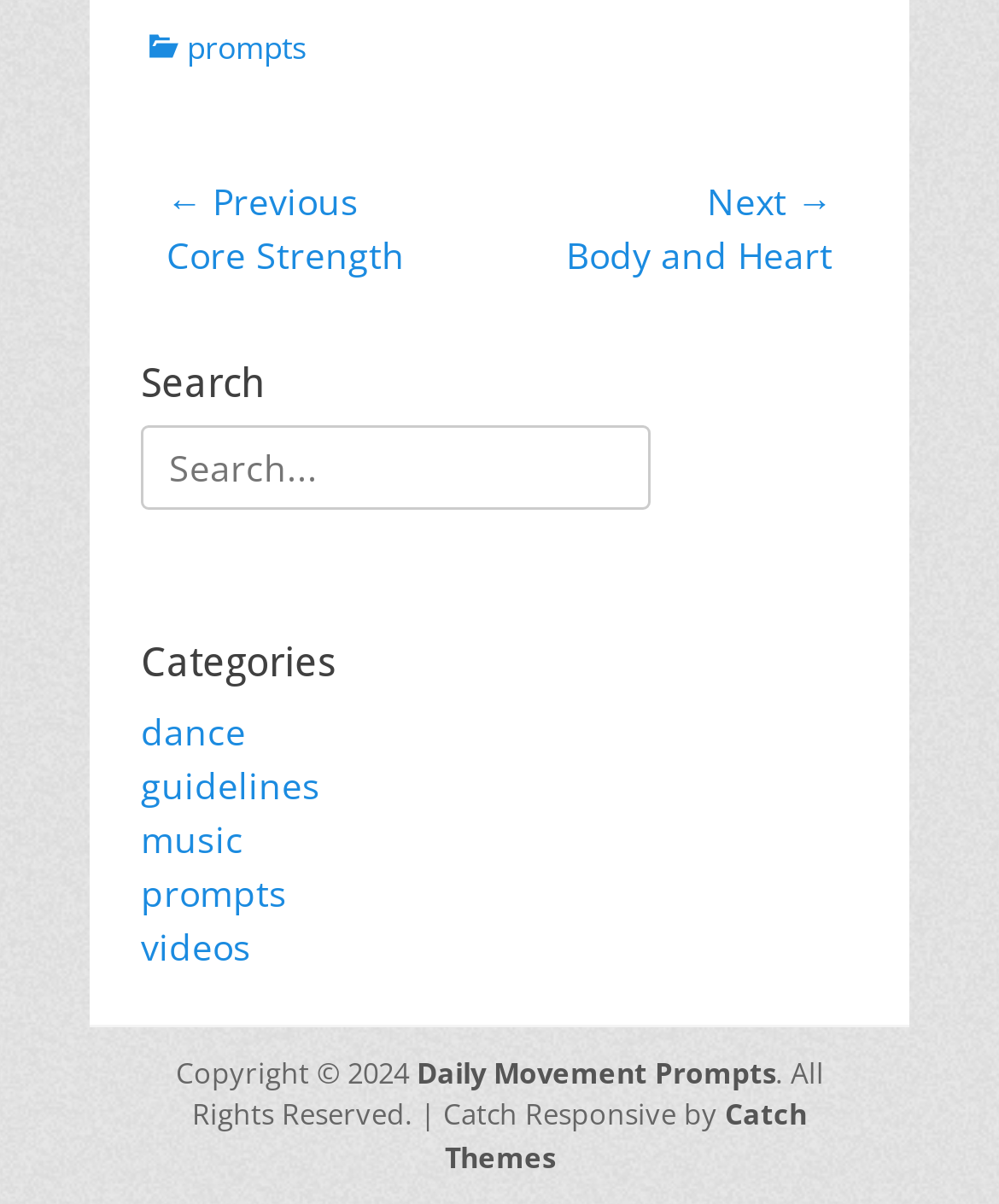Find the bounding box coordinates of the area to click in order to follow the instruction: "Go to previous post".

[0.167, 0.145, 0.5, 0.234]